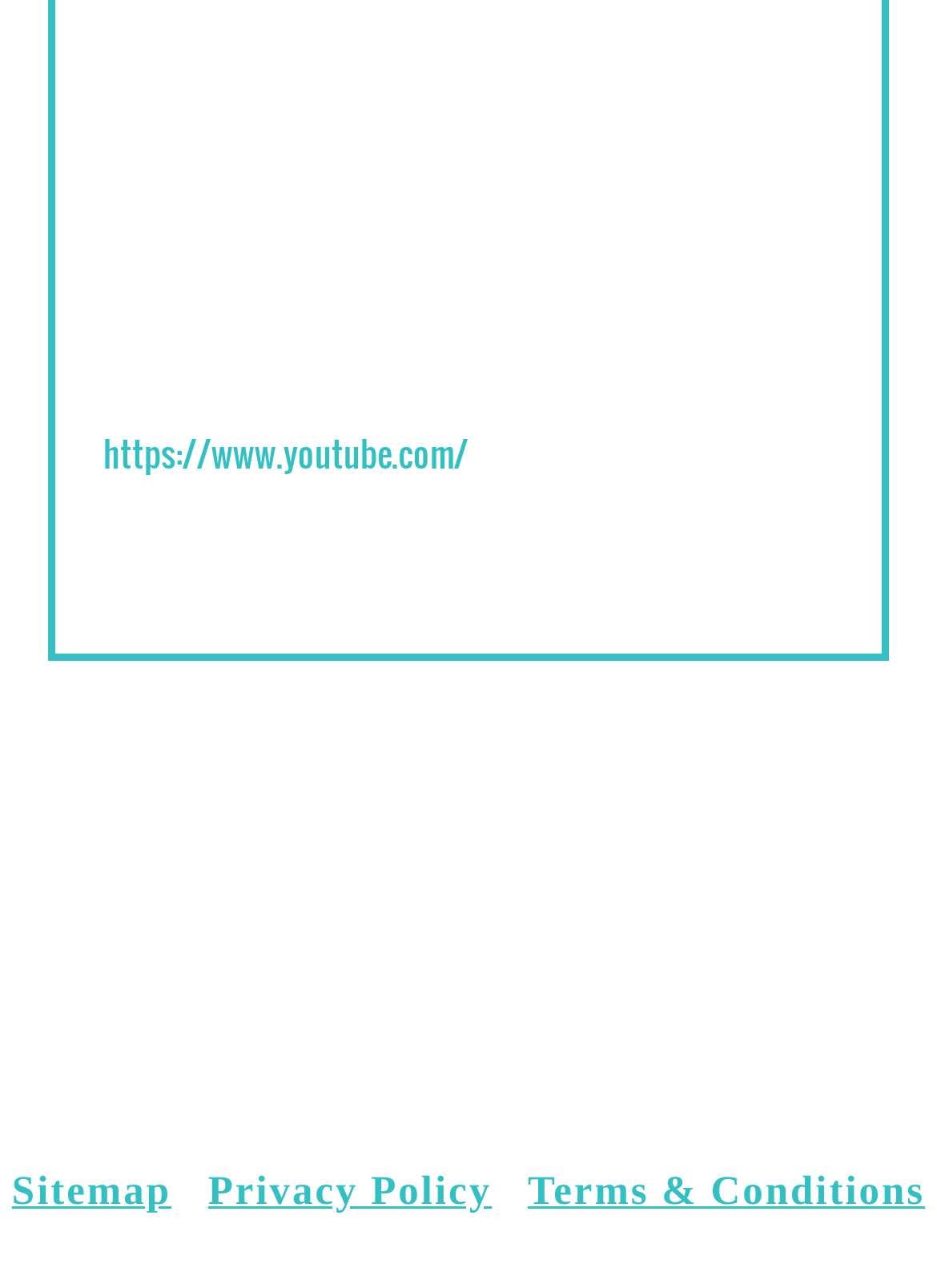Based on the element description alt="Mobile Active", identify the bounding box of the UI element in the given webpage screenshot. The coordinates should be in the format (top-left x, top-left y, bottom-right x, bottom-right y) and must be between 0 and 1.

None